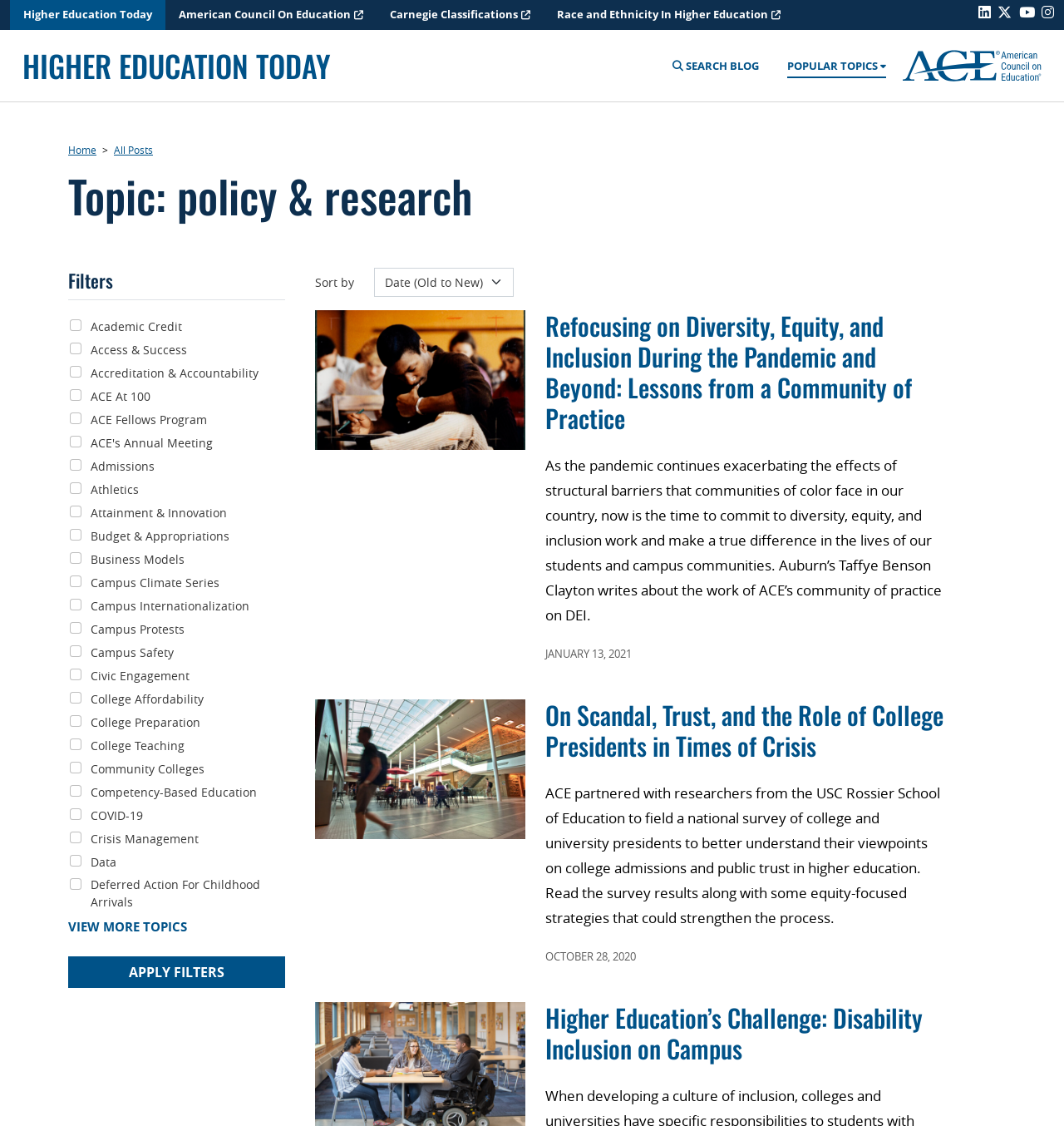What is the logo of the website?
Using the picture, provide a one-word or short phrase answer.

Higher Education Today Logo